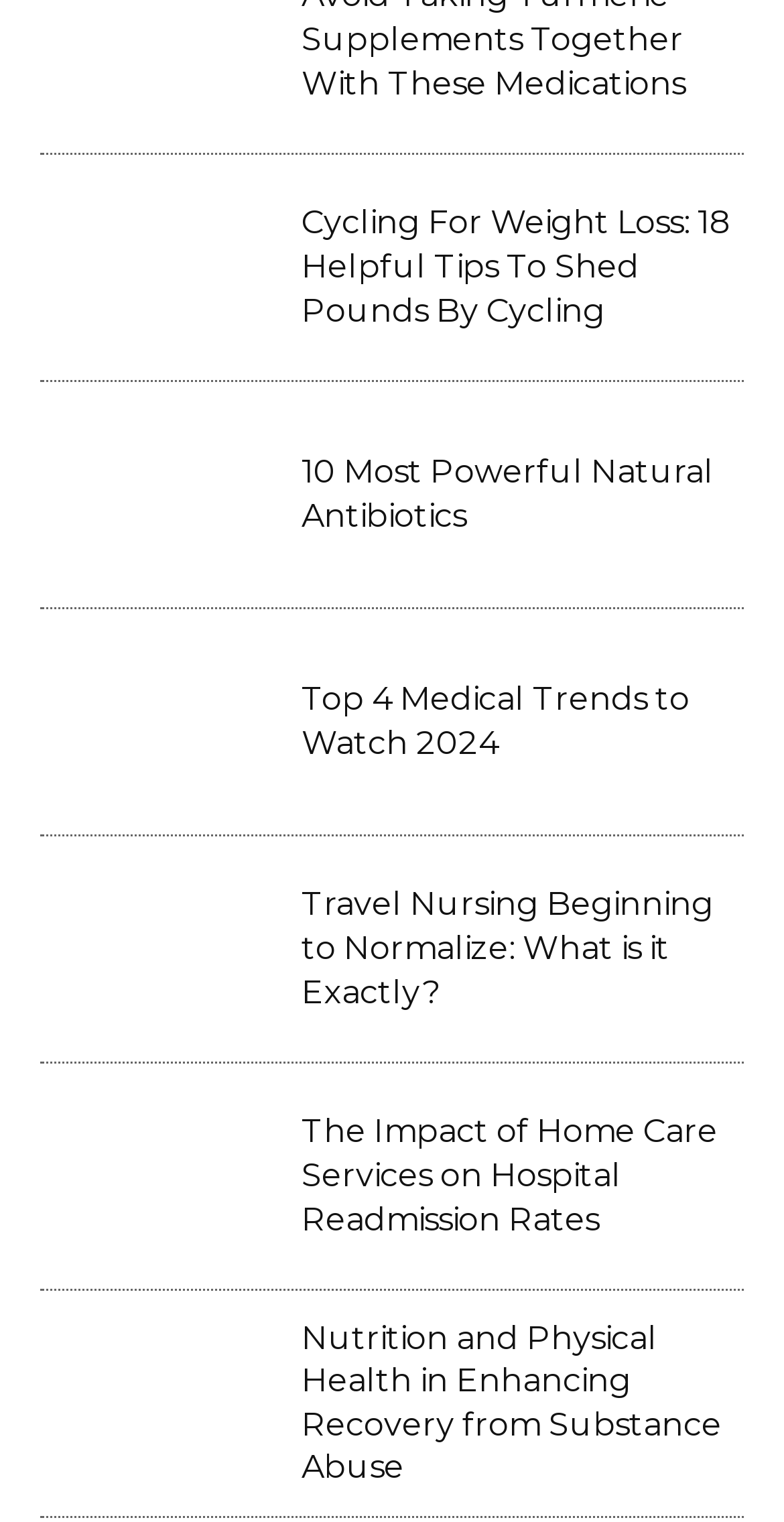Please find the bounding box coordinates for the clickable element needed to perform this instruction: "Read the news article".

None